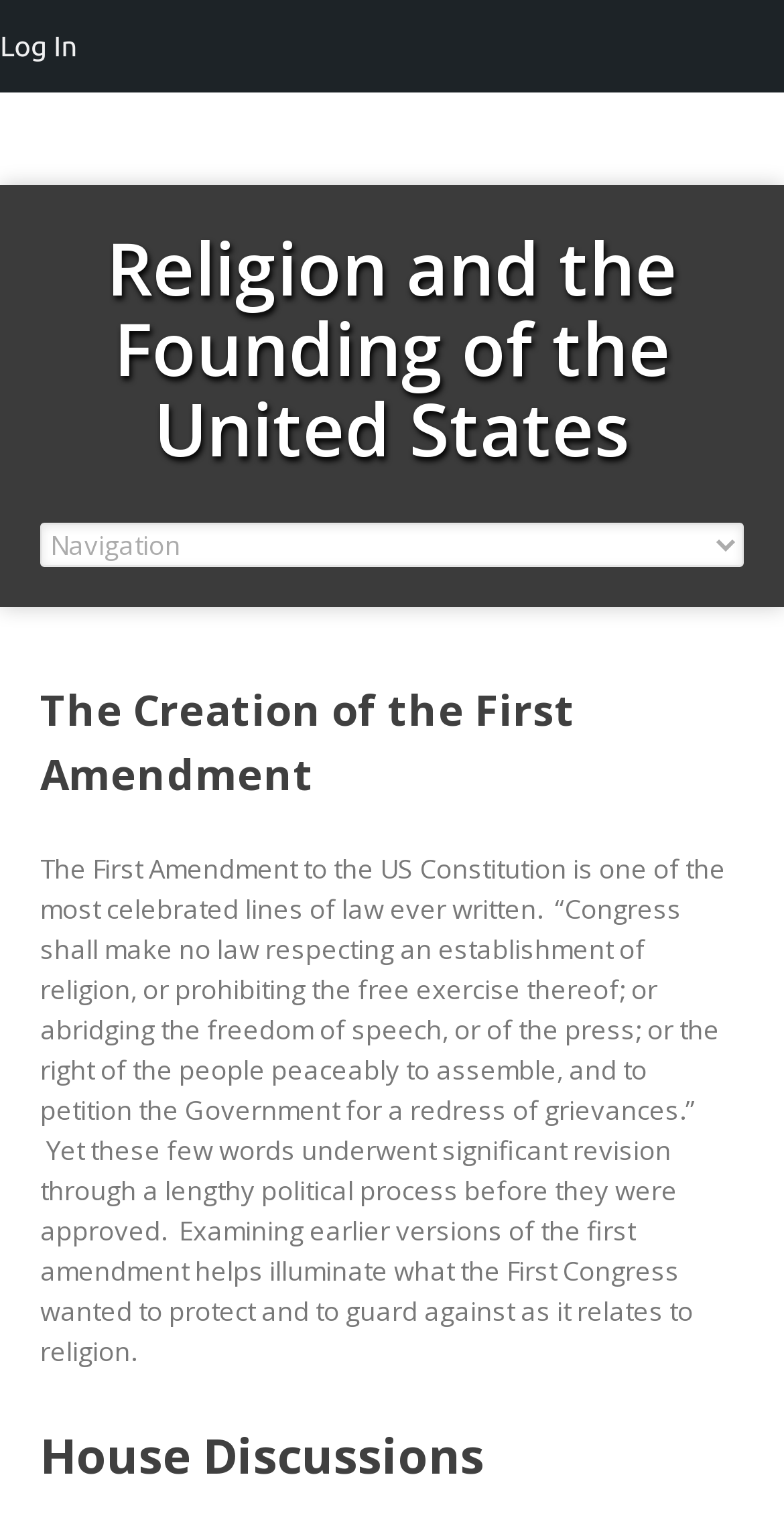Locate and generate the text content of the webpage's heading.

Religion and the Founding of the United States